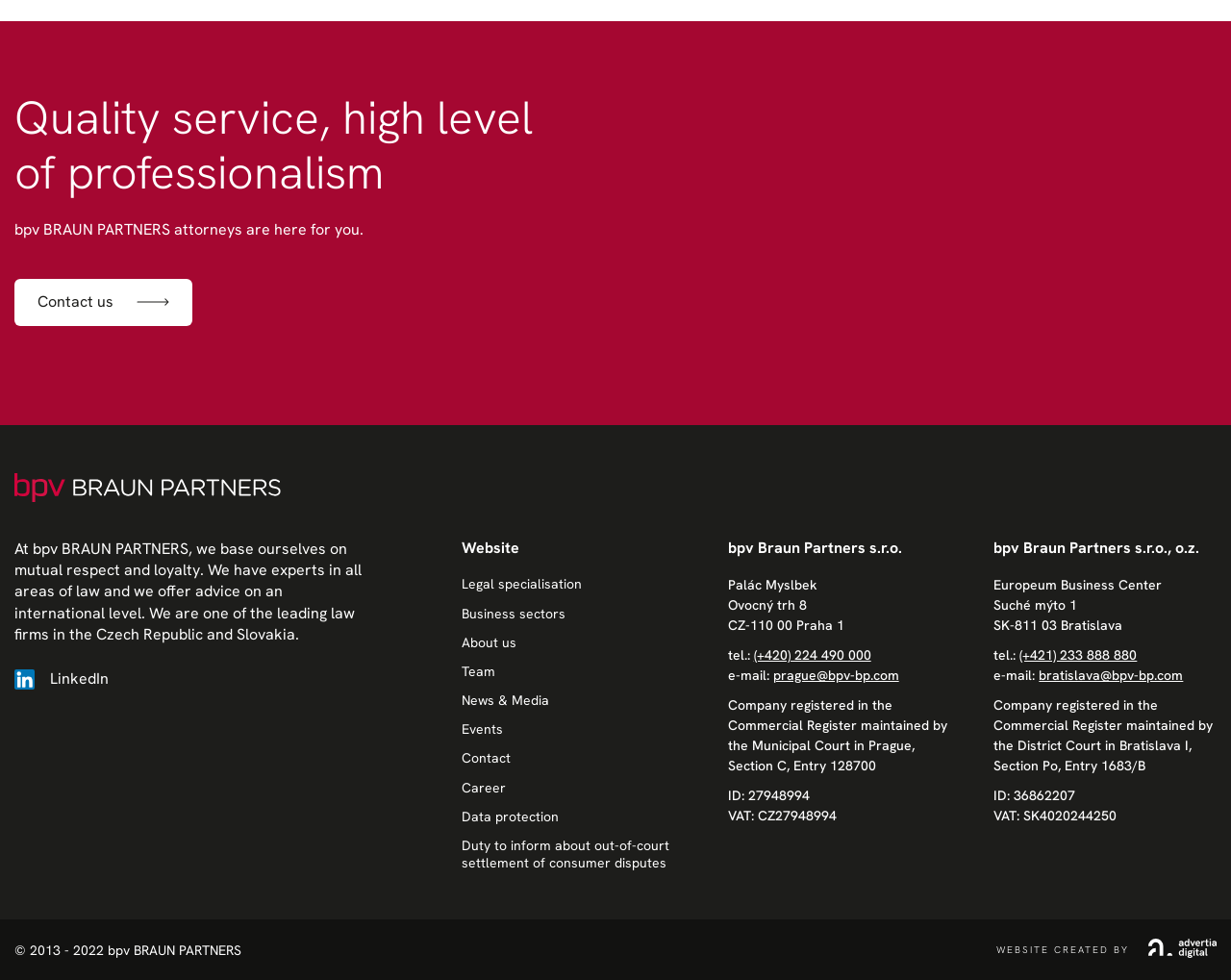What is the name of the law firm?
From the screenshot, provide a brief answer in one word or phrase.

bpv BRAUN PARTNERS